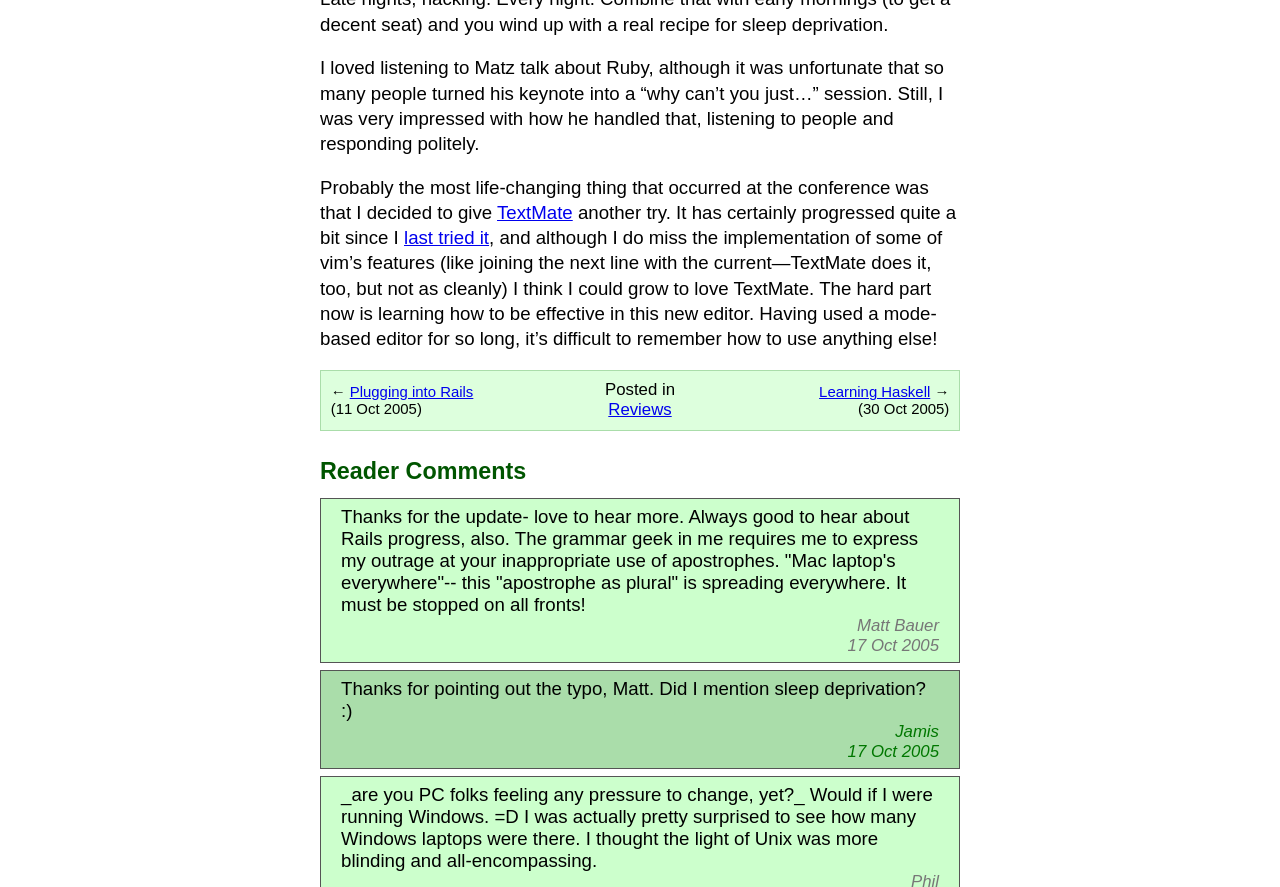Locate the UI element described by Ion Channel Screening Services and provide its bounding box coordinates. Use the format (top-left x, top-left y, bottom-right x, bottom-right y) with all values as floating point numbers between 0 and 1.

None